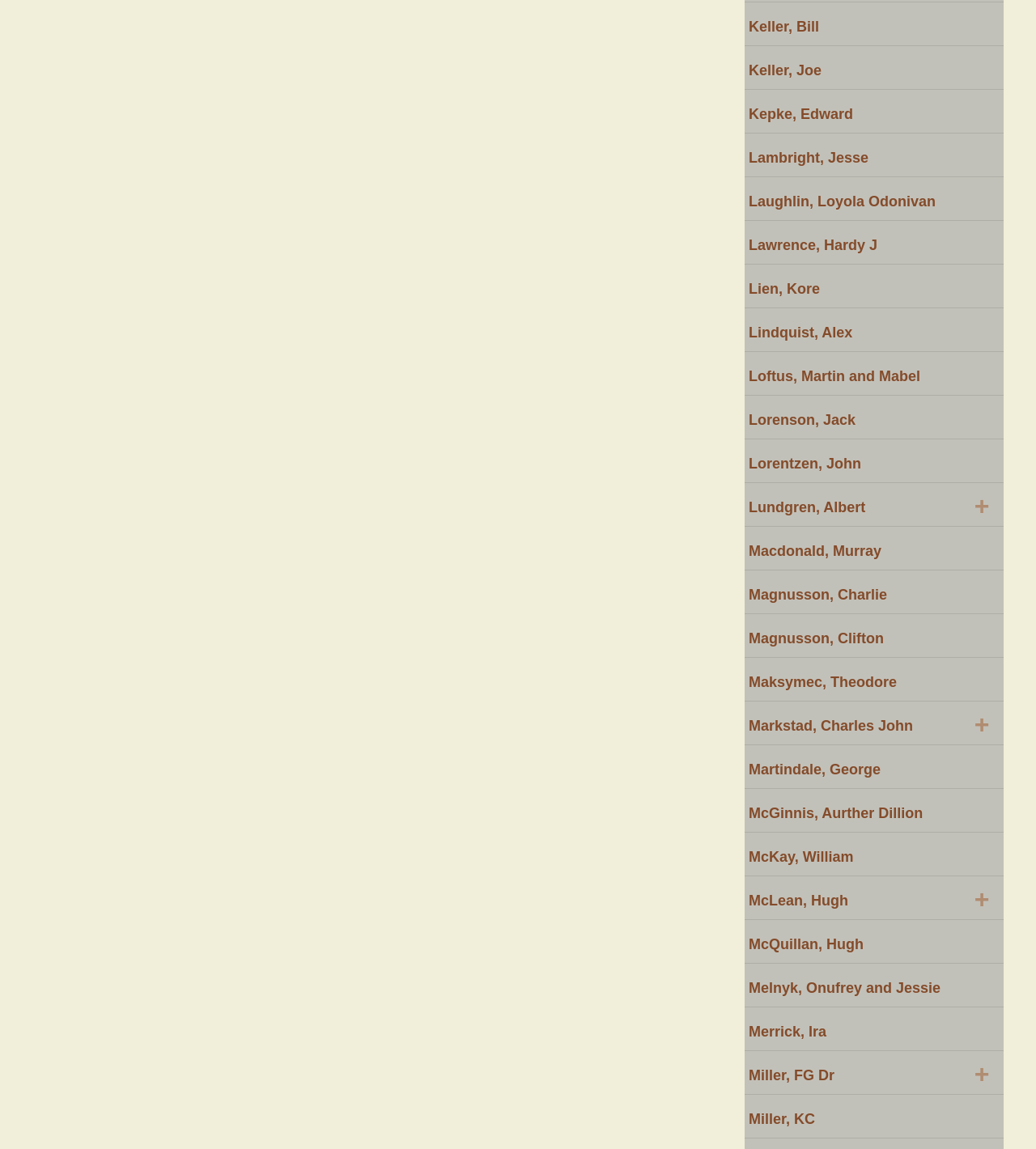Pinpoint the bounding box coordinates of the element to be clicked to execute the instruction: "View information about Keller, Bill".

[0.719, 0.002, 0.969, 0.04]